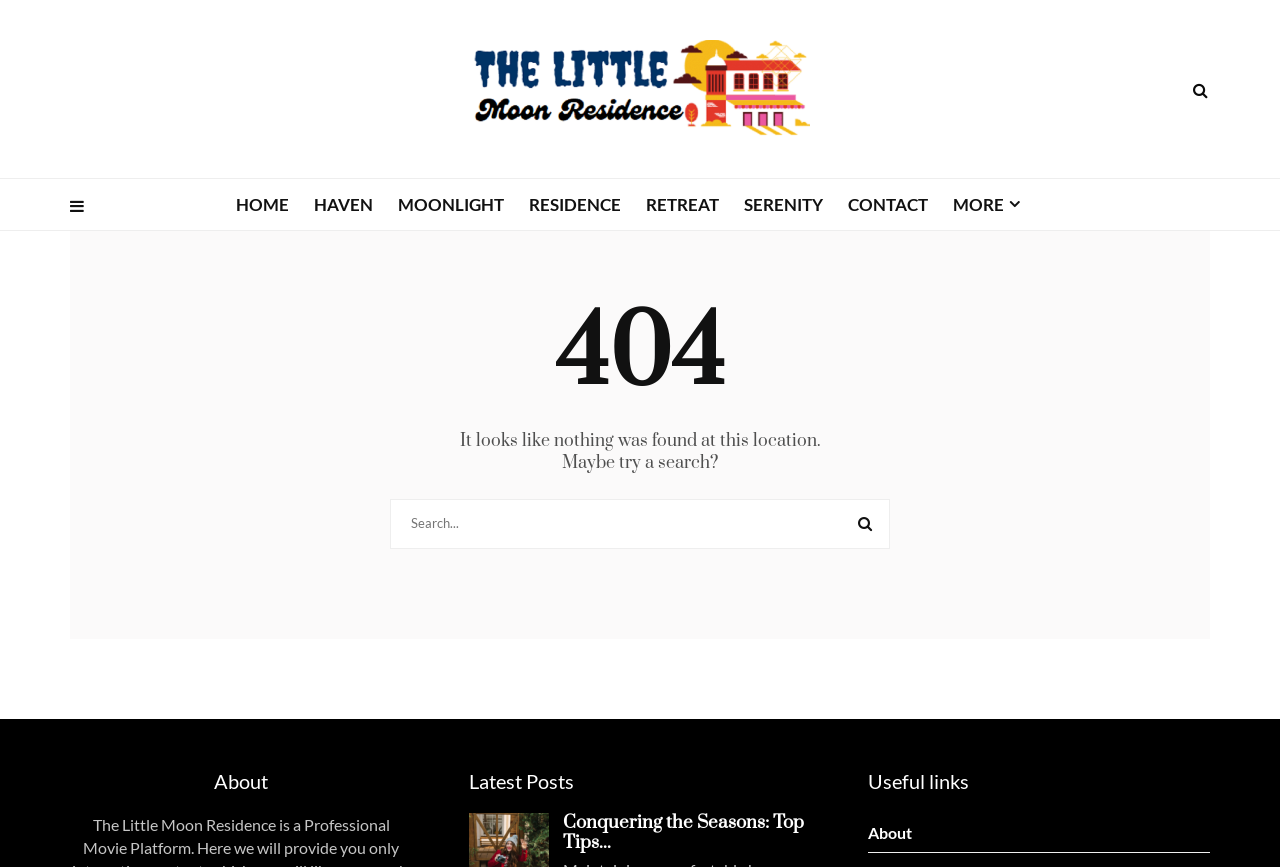How many main navigation links are there? Based on the image, give a response in one word or a short phrase.

7